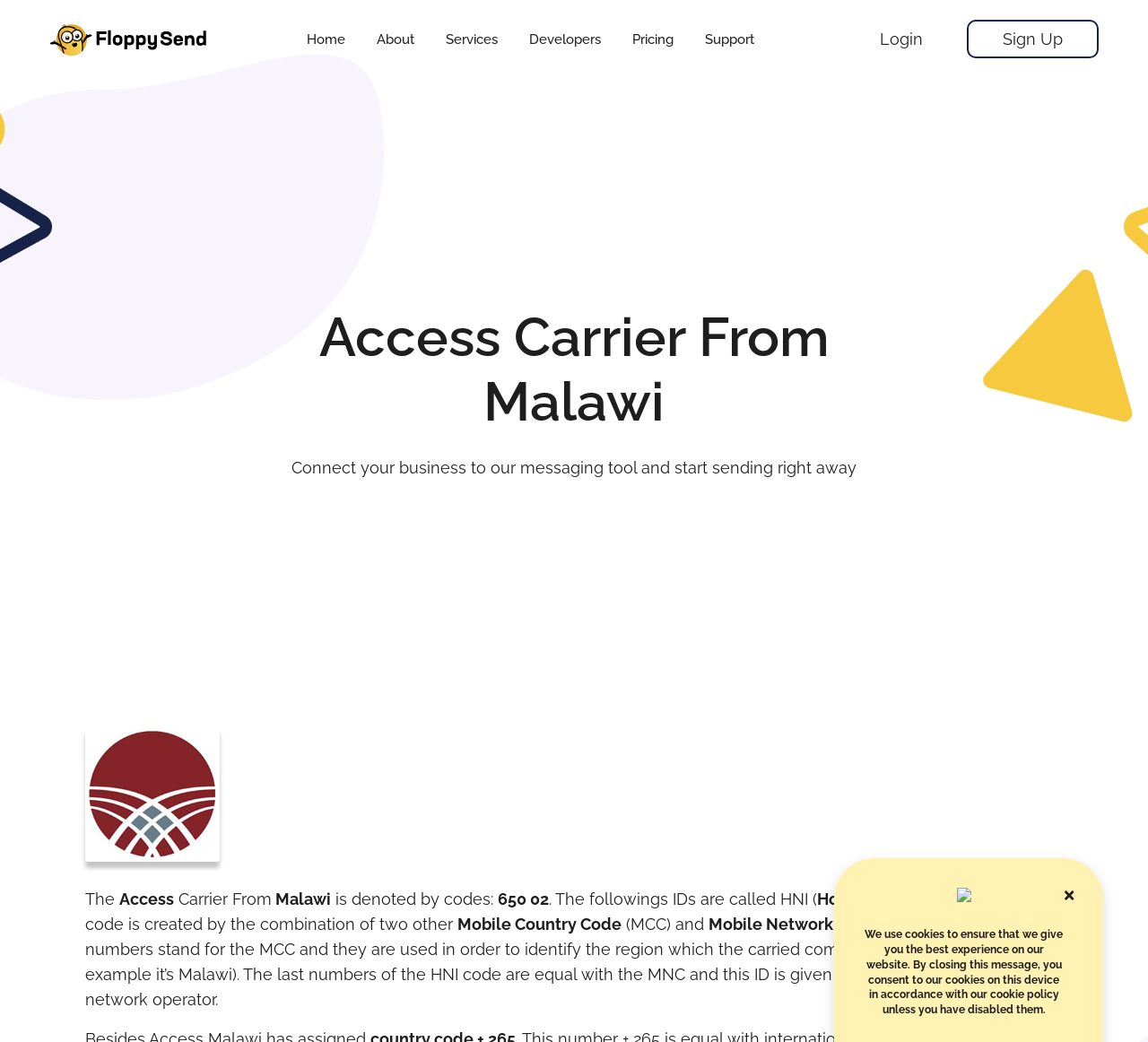What is the code denoted by HNI?
Offer a detailed and exhaustive answer to the question.

The webpage explains that HNI stands for Home network identity, and it is denoted by the code '650 02'. This code is created by combining the Mobile Country Code (MCC) and Mobile Network Code (MNC).